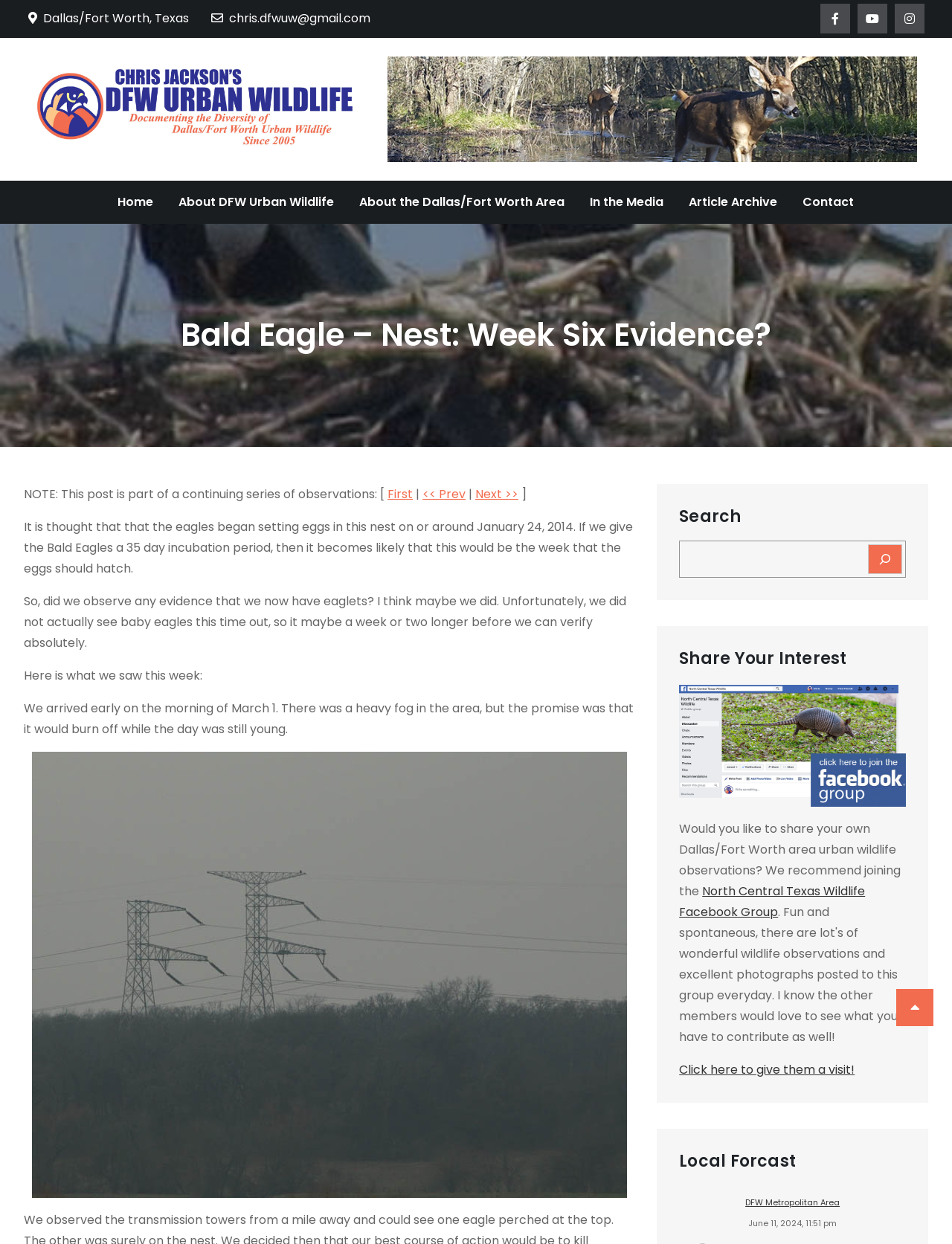How long is the incubation period of Bald Eagles?
Answer the question with a detailed and thorough explanation.

According to the text, the incubation period of Bald Eagles is 35 days, which is used to estimate when the eggs in the nest might hatch.